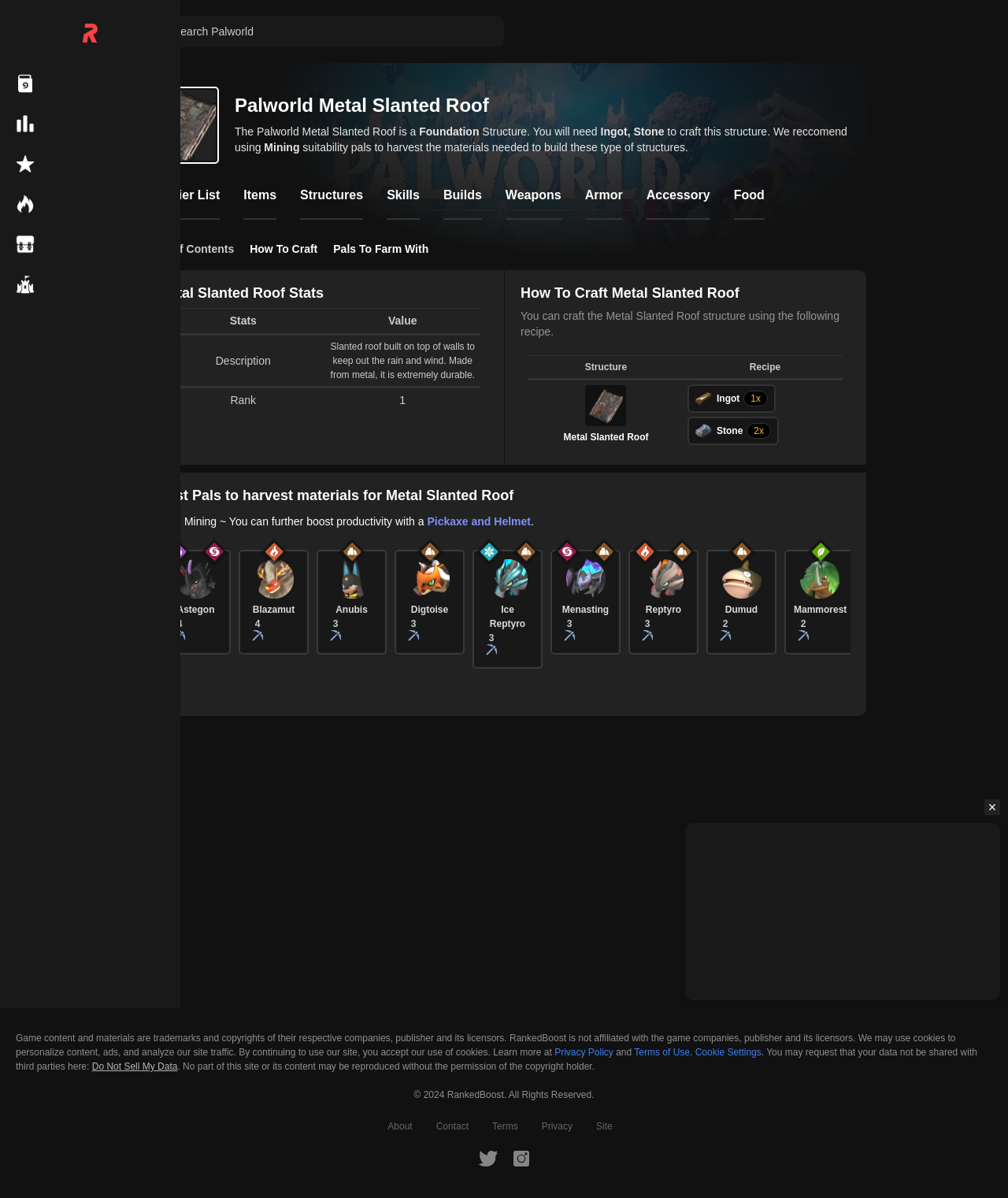Identify the bounding box coordinates of the area you need to click to perform the following instruction: "Click on the 'Pals' icon".

[0.0, 0.122, 0.05, 0.151]